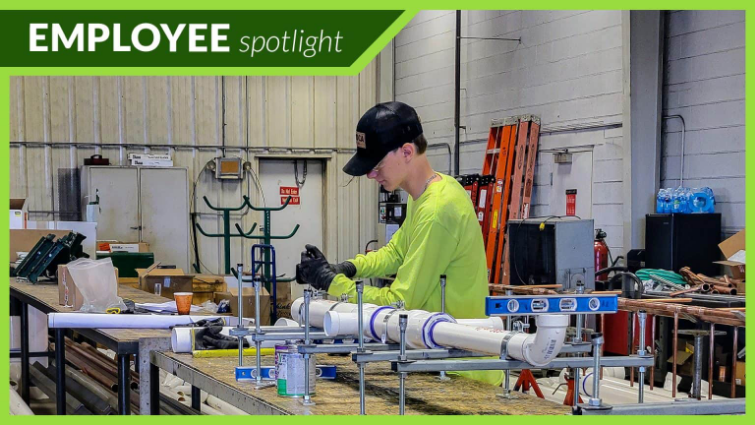Create an extensive and detailed description of the image.

The image features Tyler Doolan, a dedicated young professional, engaged in plumbing work in the Riddleberger Brothers, Inc. facility. Sporting a black cap and a bright lime green shirt, Tyler is focused on assembling piping with precision. In the background, various tools and equipment can be seen, including a ladder and a neat array of materials organized for plumbing tasks. The vibrant green border highlights the "EMPLOYEE spotlight" theme, reflecting the company's commitment to showcasing its talented team members. This spotlight emphasizes Tyler's journey from intern to full-time Plumbing & HVAC Mechanic, showcasing the company's dedication to fostering career growth and skill development.